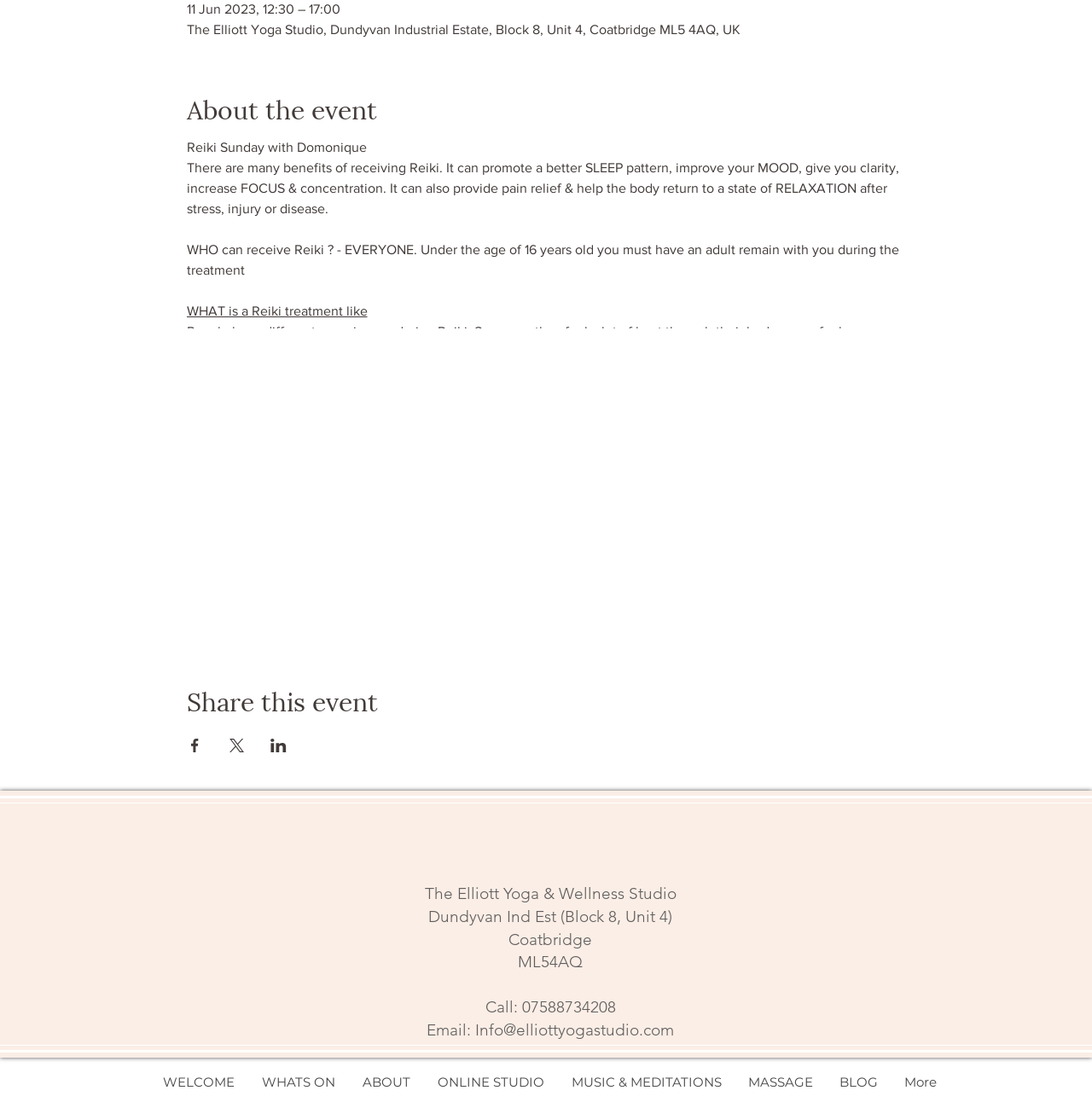How can you book a Reiki treatment?
Answer with a single word or phrase, using the screenshot for reference.

Contact Domonique